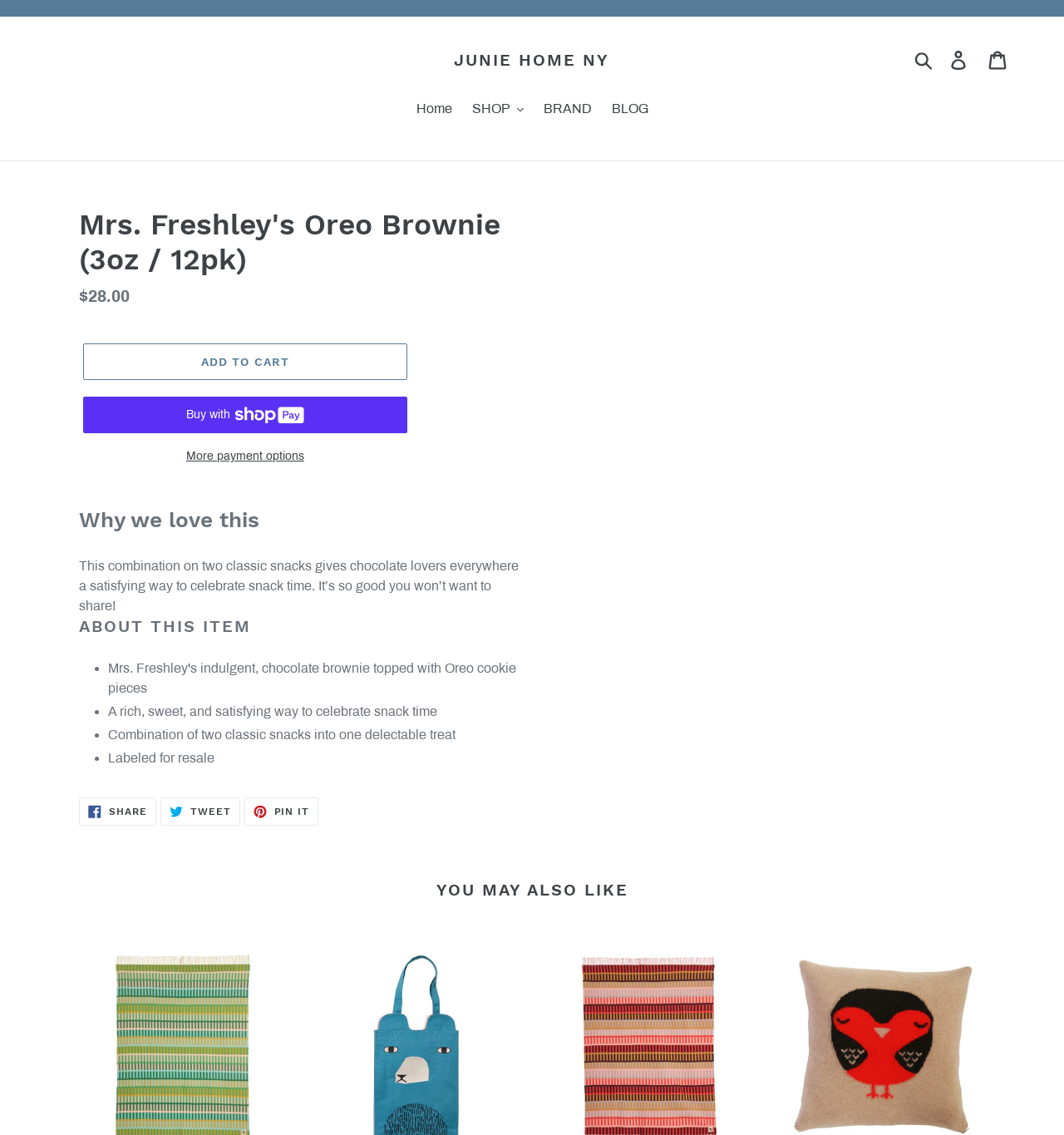Determine the bounding box coordinates for the HTML element described here: "Pin it Pin on Pinterest".

[0.229, 0.703, 0.299, 0.728]